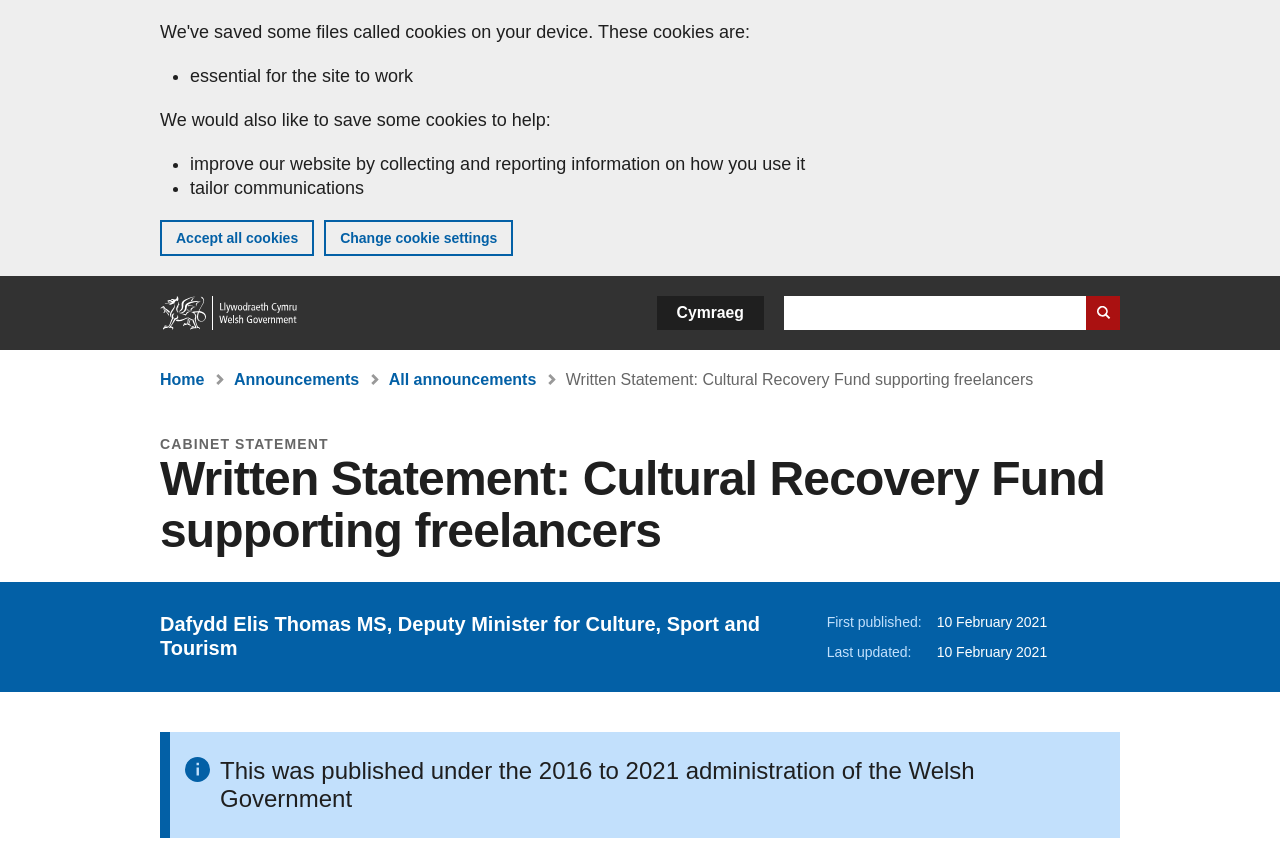Extract the main title from the webpage and generate its text.

Written Statement: Cultural Recovery Fund supporting freelancers